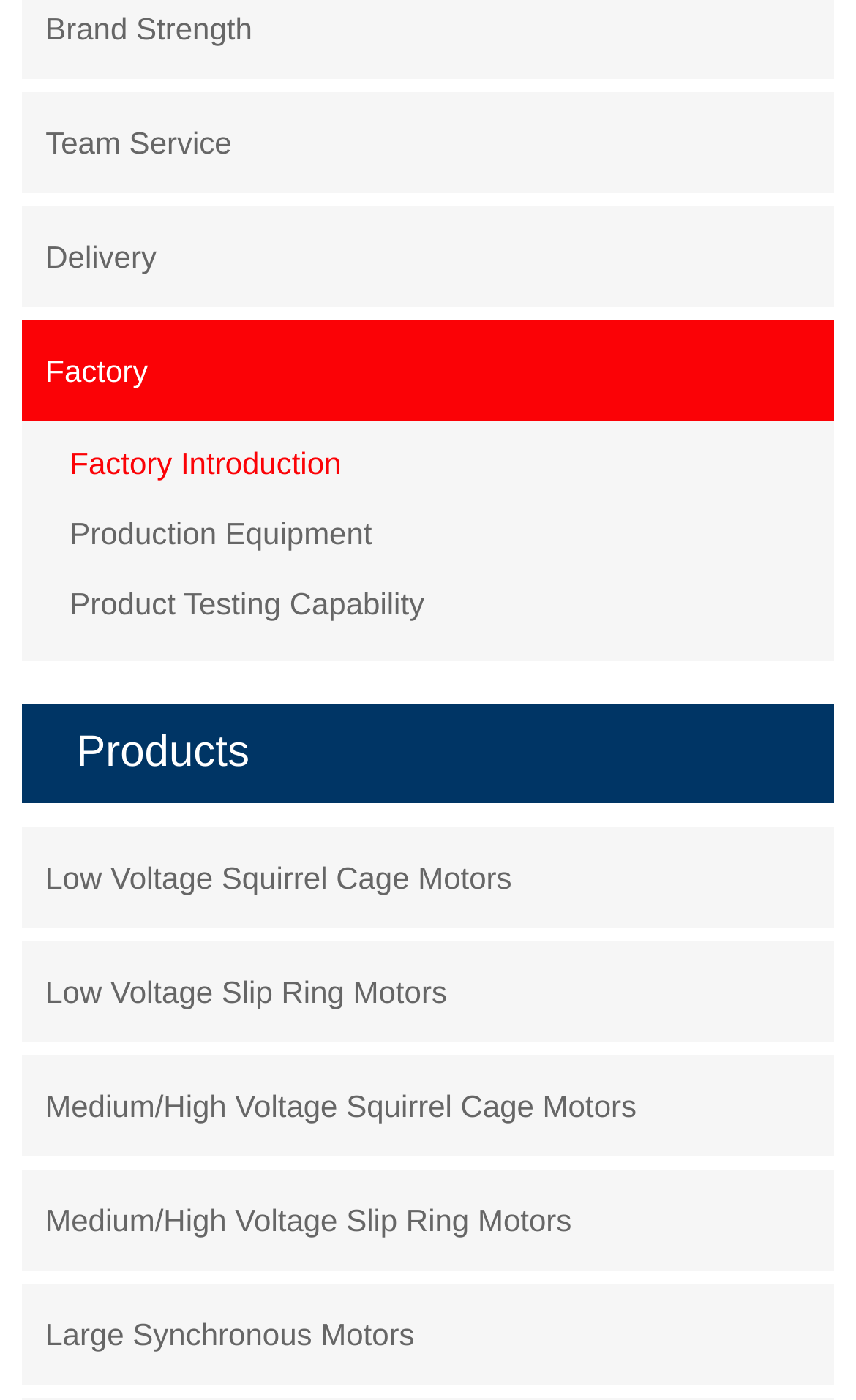What is the vertical position of the 'Products' link?
Using the details shown in the screenshot, provide a comprehensive answer to the question.

I compared the y1 and y2 coordinates of the 'Products' link with other links and found that it is located in the middle of the webpage, vertically.